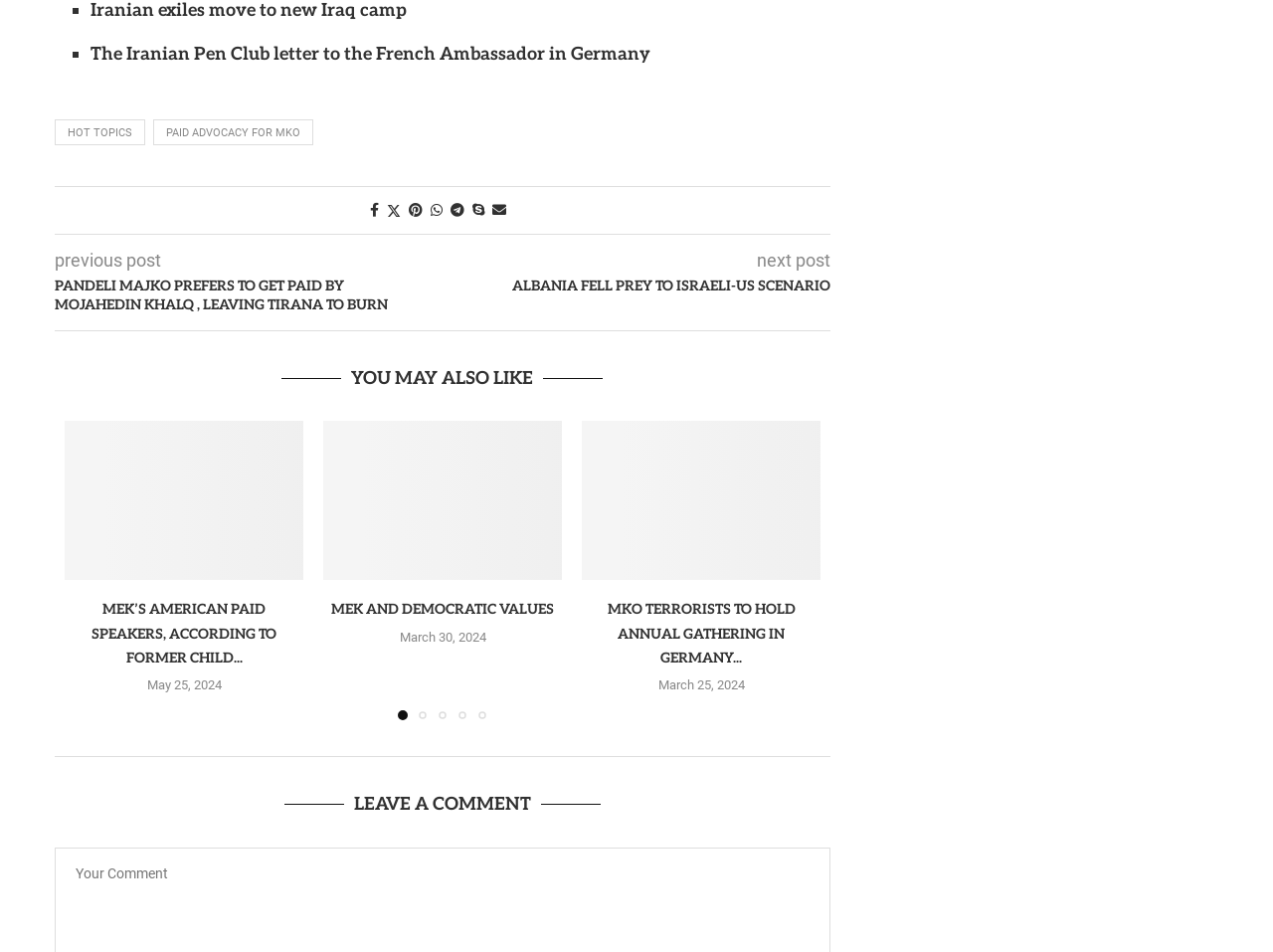Identify the bounding box coordinates necessary to click and complete the given instruction: "Go to the next slide".

[0.61, 0.581, 0.637, 0.616]